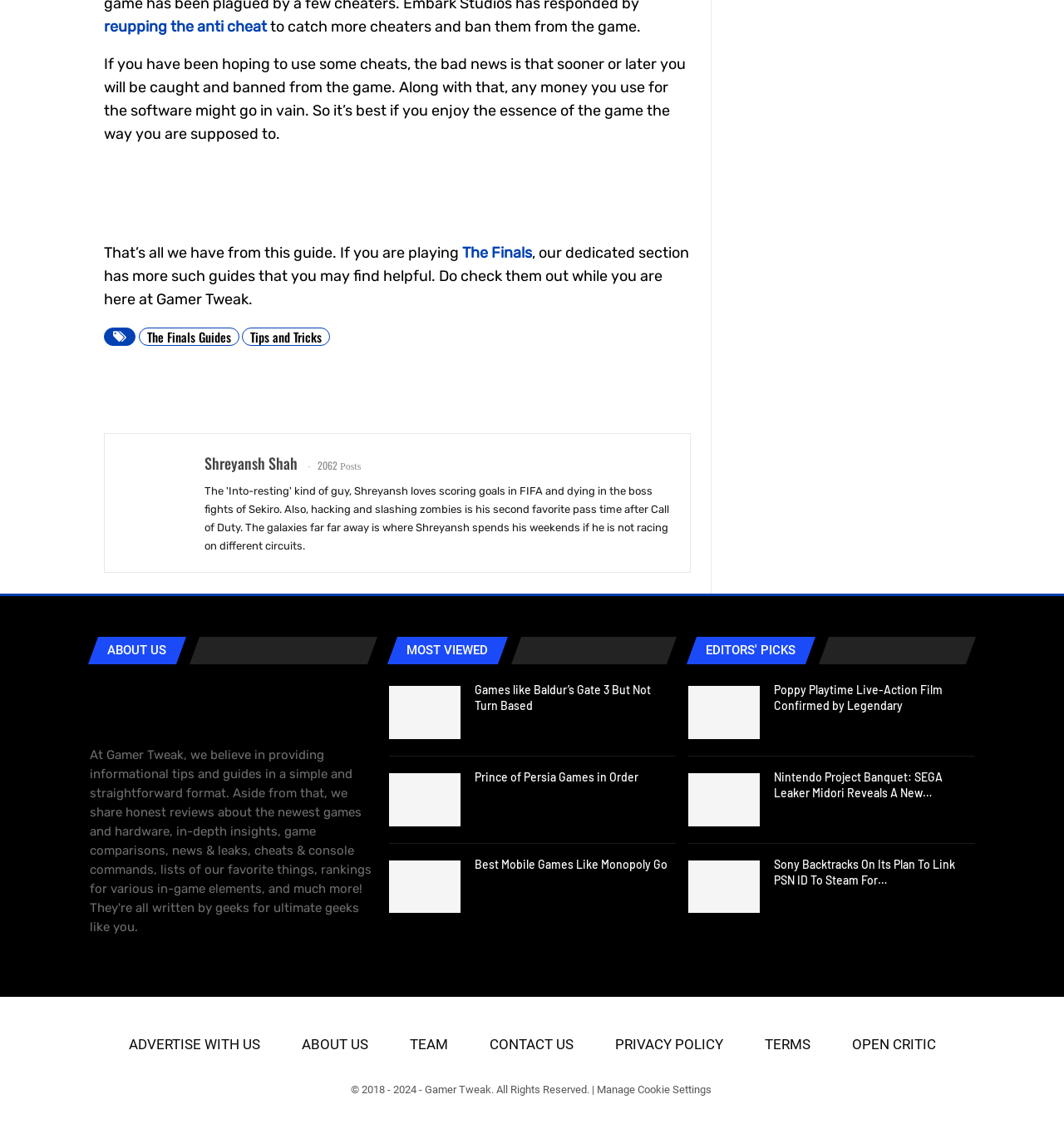Determine the bounding box coordinates for the element that should be clicked to follow this instruction: "check out the guides". The coordinates should be given as four float numbers between 0 and 1, in the format [left, top, right, bottom].

[0.13, 0.289, 0.225, 0.305]